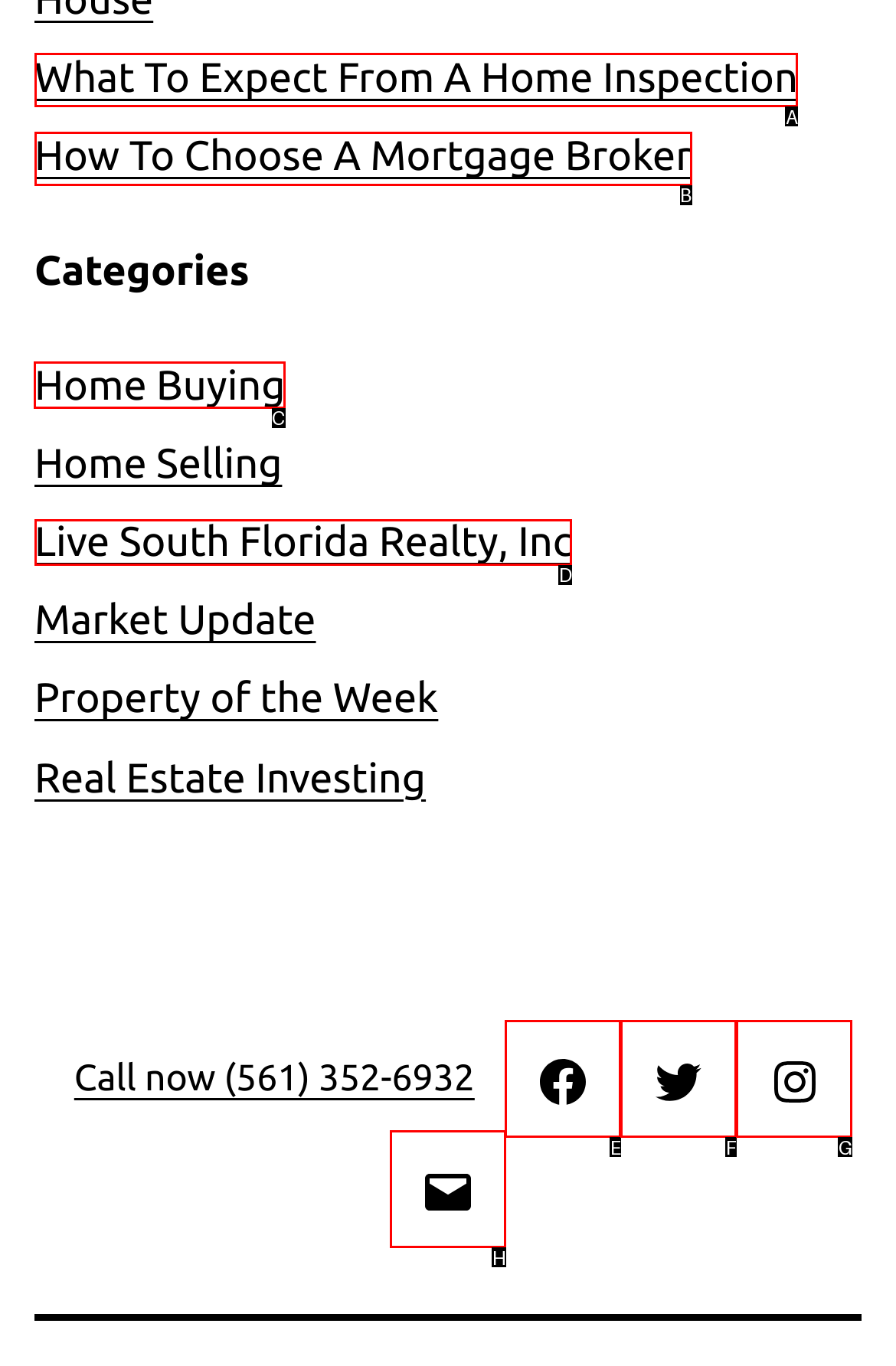Pick the right letter to click to achieve the task: View 'Home Buying' category
Answer with the letter of the correct option directly.

C